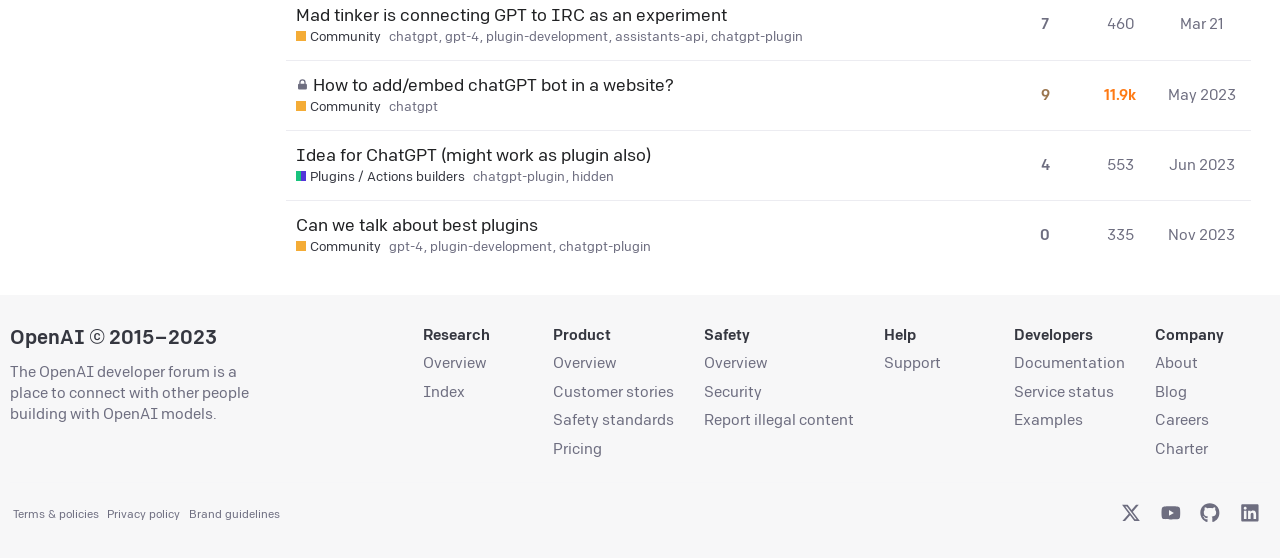Provide a brief response to the question below using one word or phrase:
What is the name of the community?

OpenAI Developer community